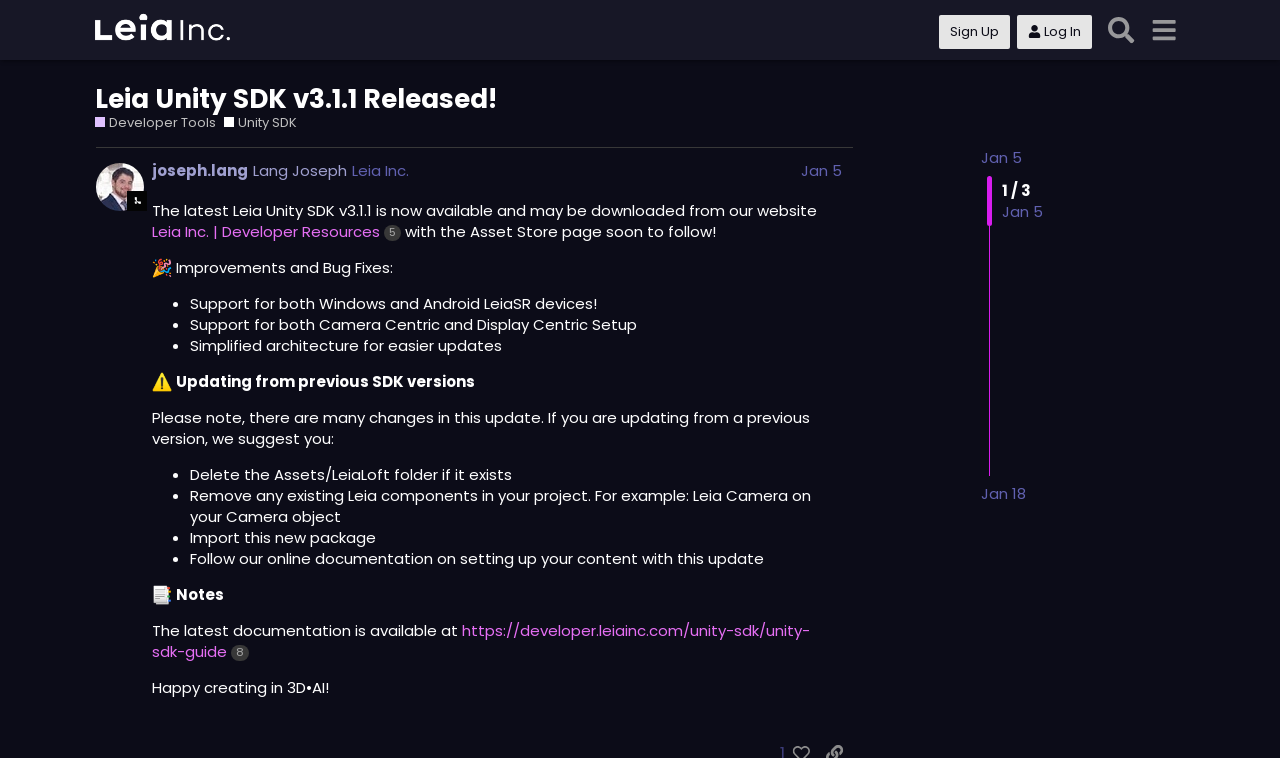What is the name of the company behind Leia Unity SDK?
Please provide a single word or phrase as your answer based on the screenshot.

Leia Inc.